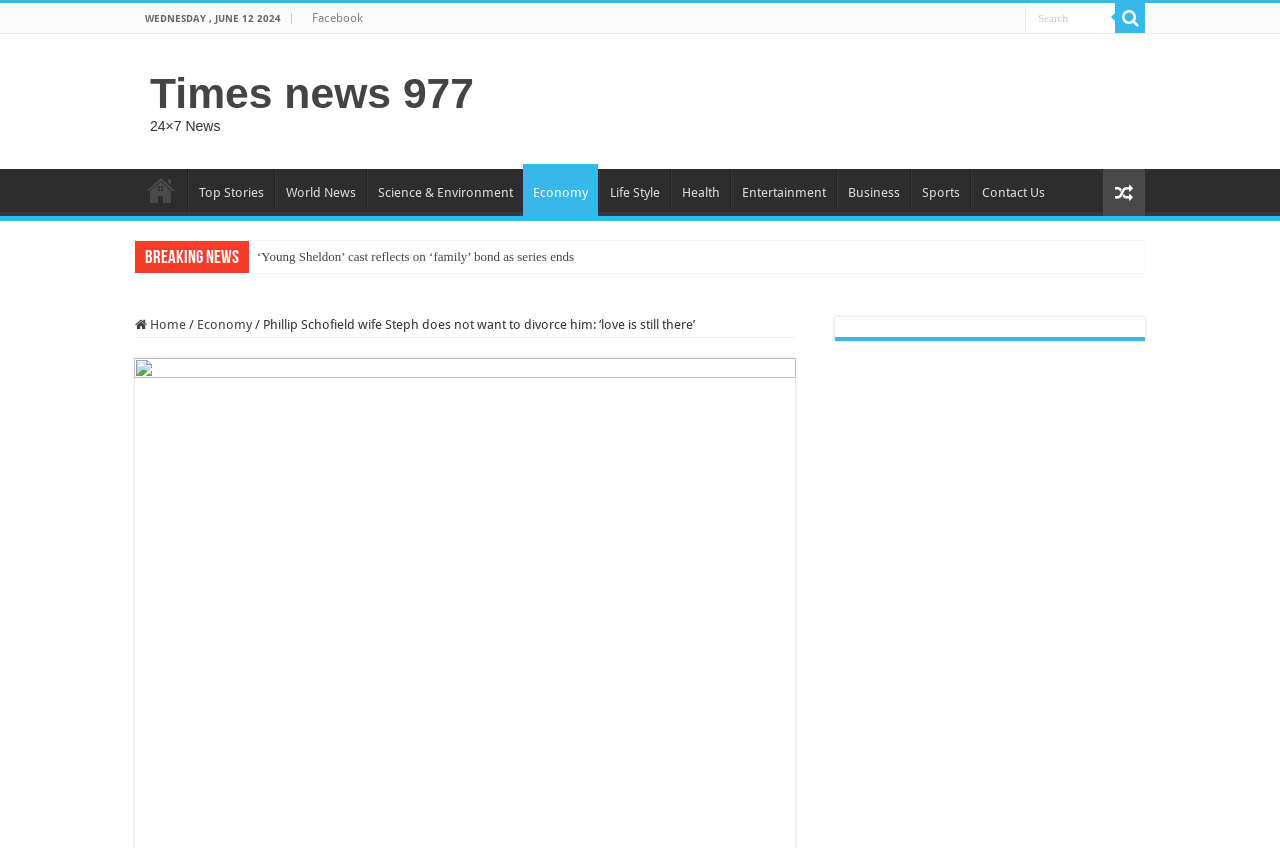How many categories are listed in the top navigation menu?
Please utilize the information in the image to give a detailed response to the question.

I counted the number of link elements in the top navigation menu, starting from 'Home' and ending at 'Sports', to get the total number of categories.